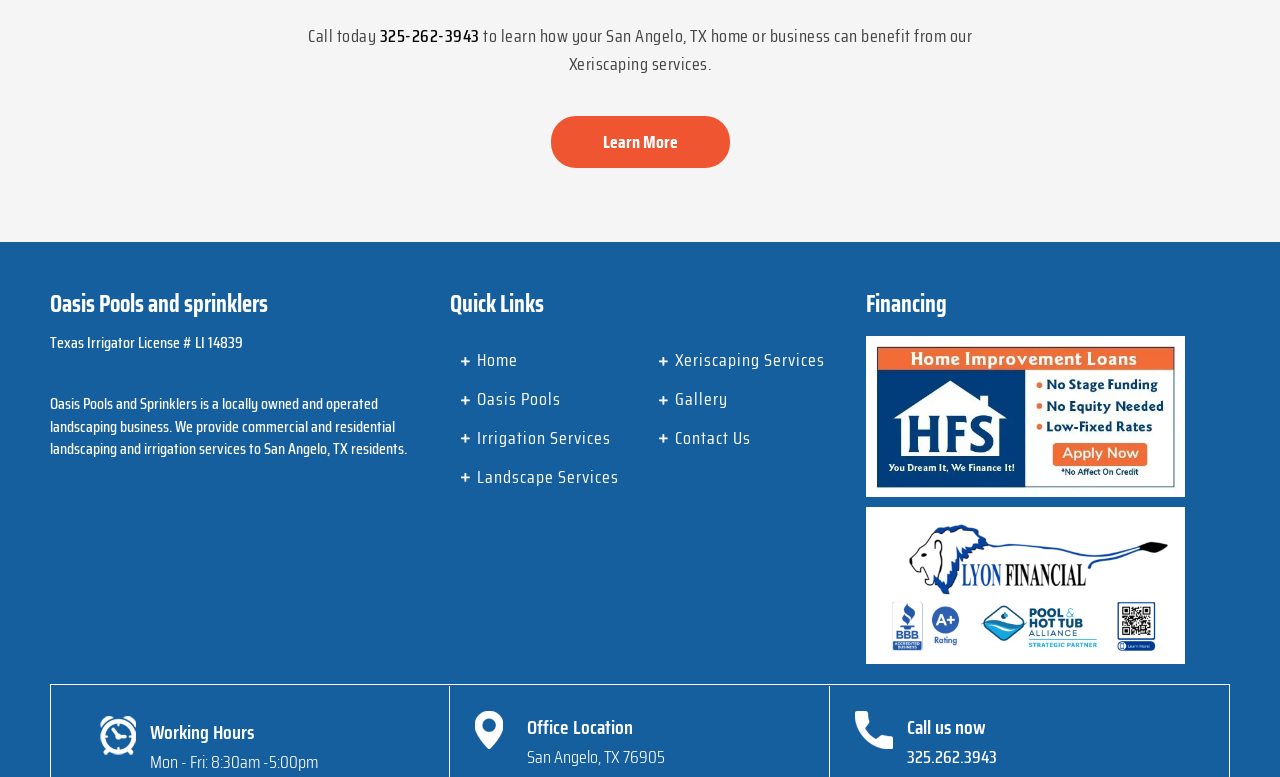What is the location of Oasis Pools and Sprinklers' office?
Based on the image, answer the question with a single word or brief phrase.

San Angelo, TX 76905